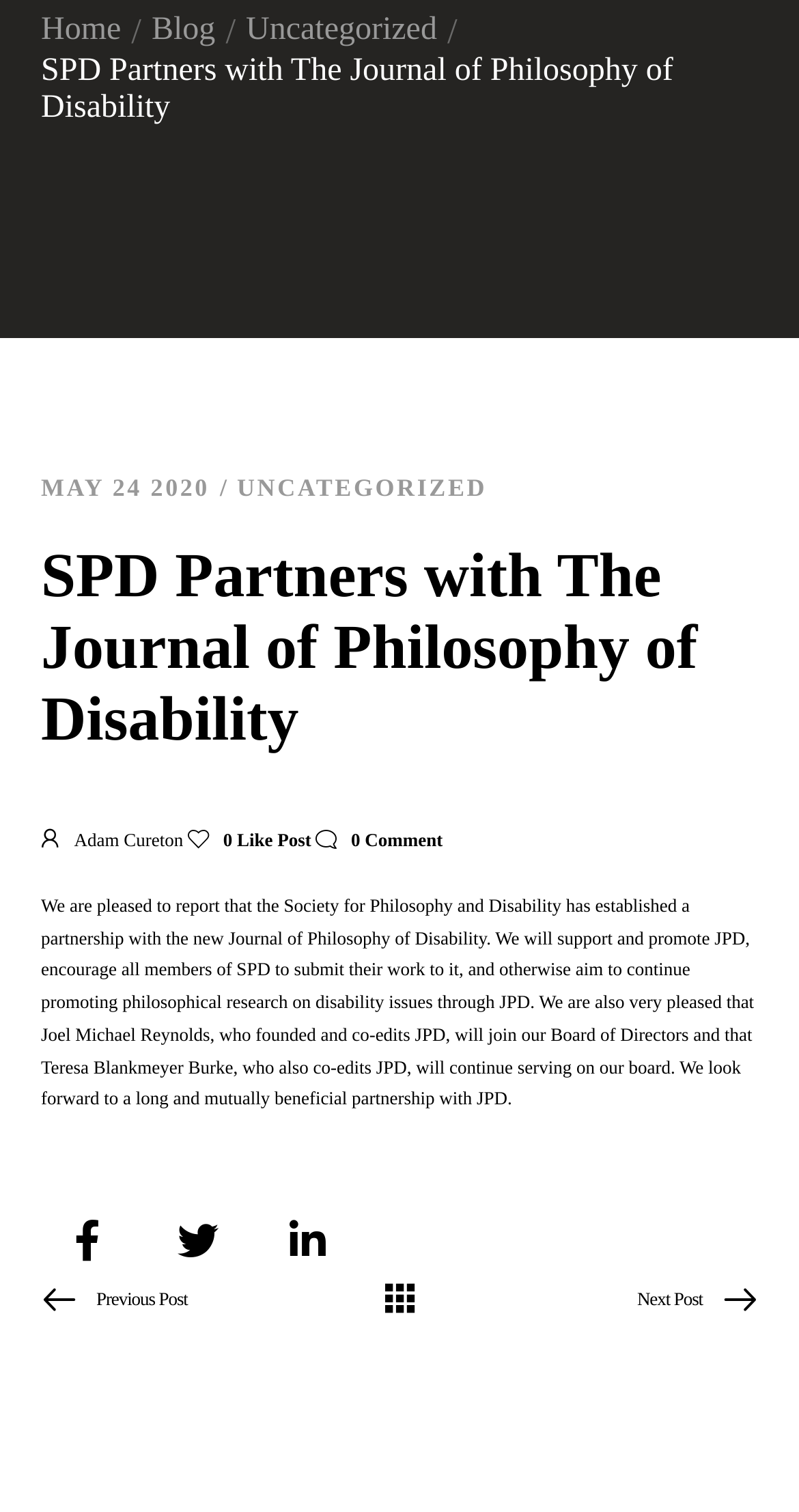Using the element description provided, determine the bounding box coordinates in the format (top-left x, top-left y, bottom-right x, bottom-right y). Ensure that all values are floating point numbers between 0 and 1. Element description: 0 Like Post

[0.235, 0.549, 0.389, 0.562]